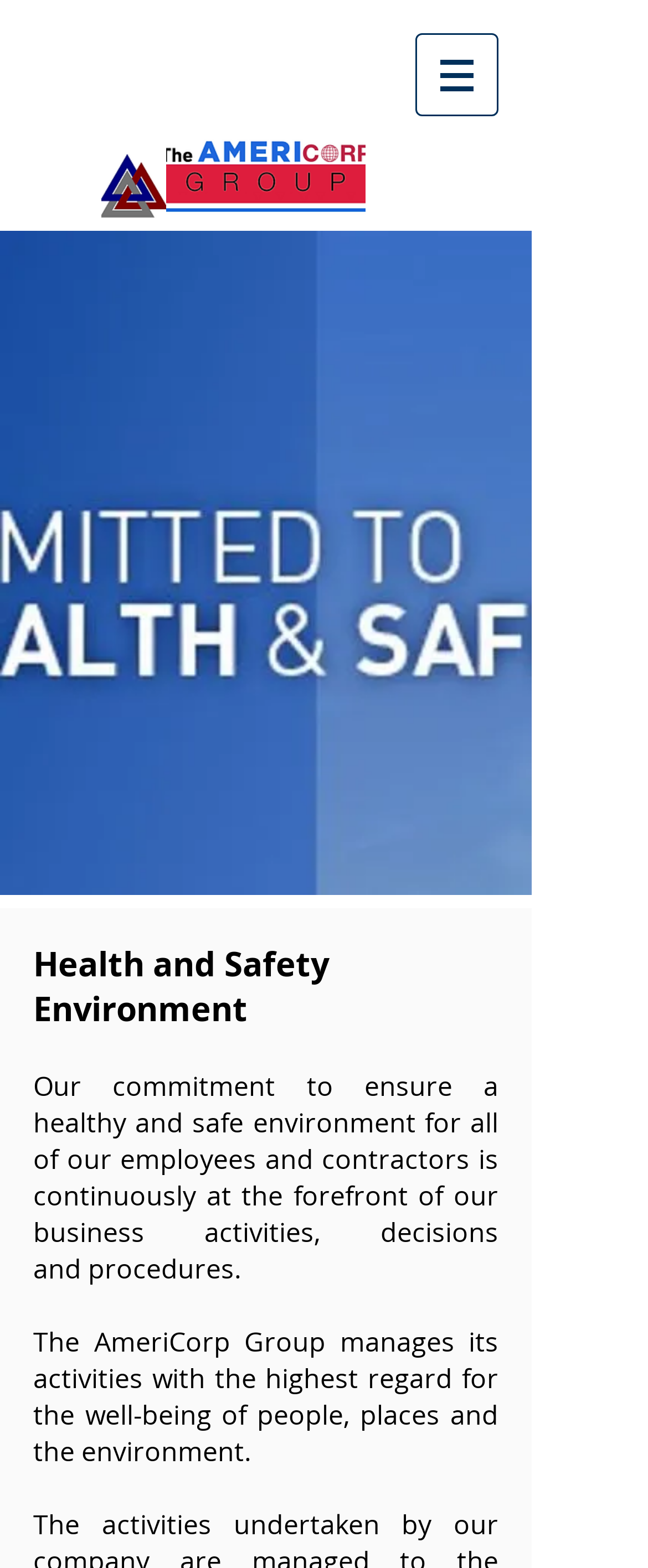What is the company's stance on the environment?
Please describe in detail the information shown in the image to answer the question.

According to the StaticText element, the company manages its activities with the highest regard for the well-being of people, places, and the environment. This suggests that the company has a strong commitment to environmental sustainability.